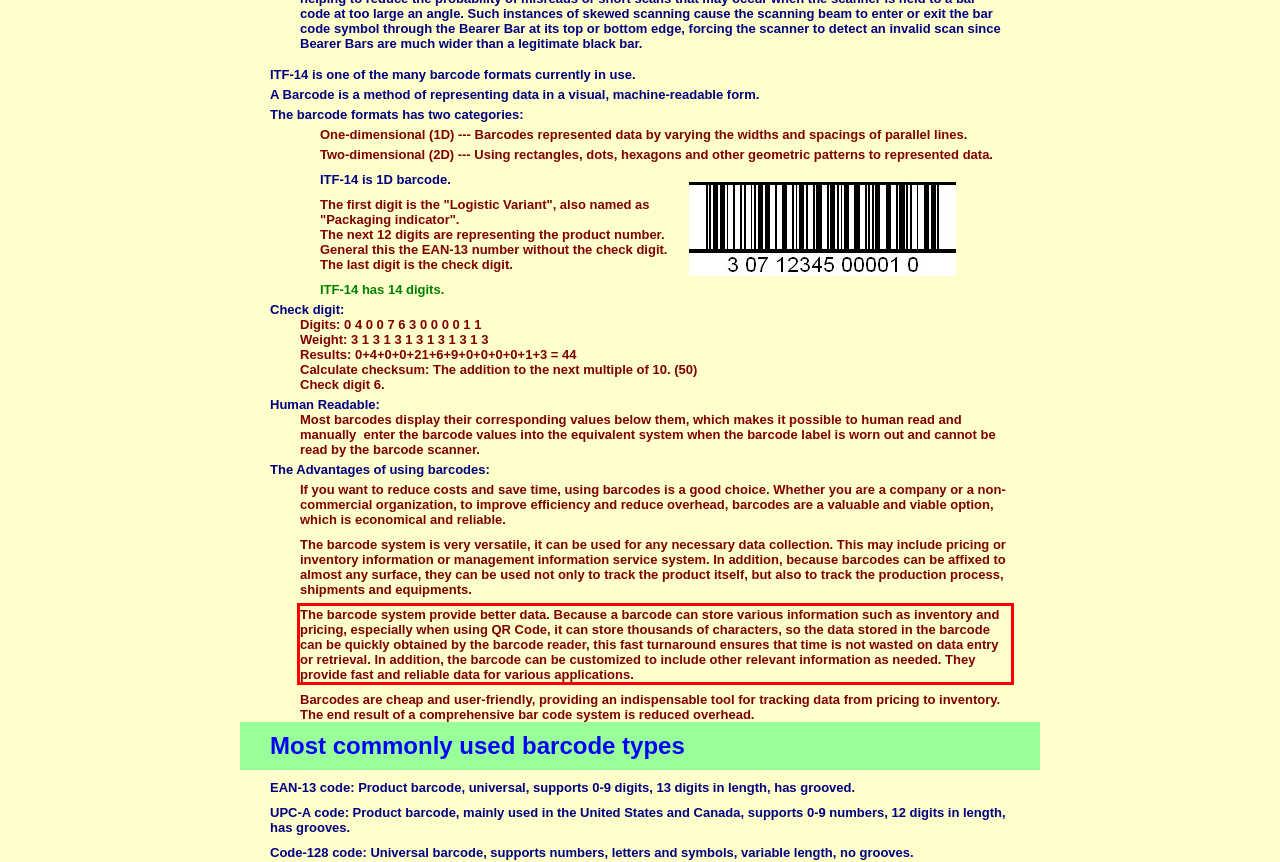Please examine the screenshot of the webpage and read the text present within the red rectangle bounding box.

The barcode system provide better data. Because a barcode can store various information such as inventory and pricing, especially when using QR Code, it can store thousands of characters, so the data stored in the barcode can be quickly obtained by the barcode reader, this fast turnaround ensures that time is not wasted on data entry or retrieval. In addition, the barcode can be customized to include other relevant information as needed. They provide fast and reliable data for various applications.